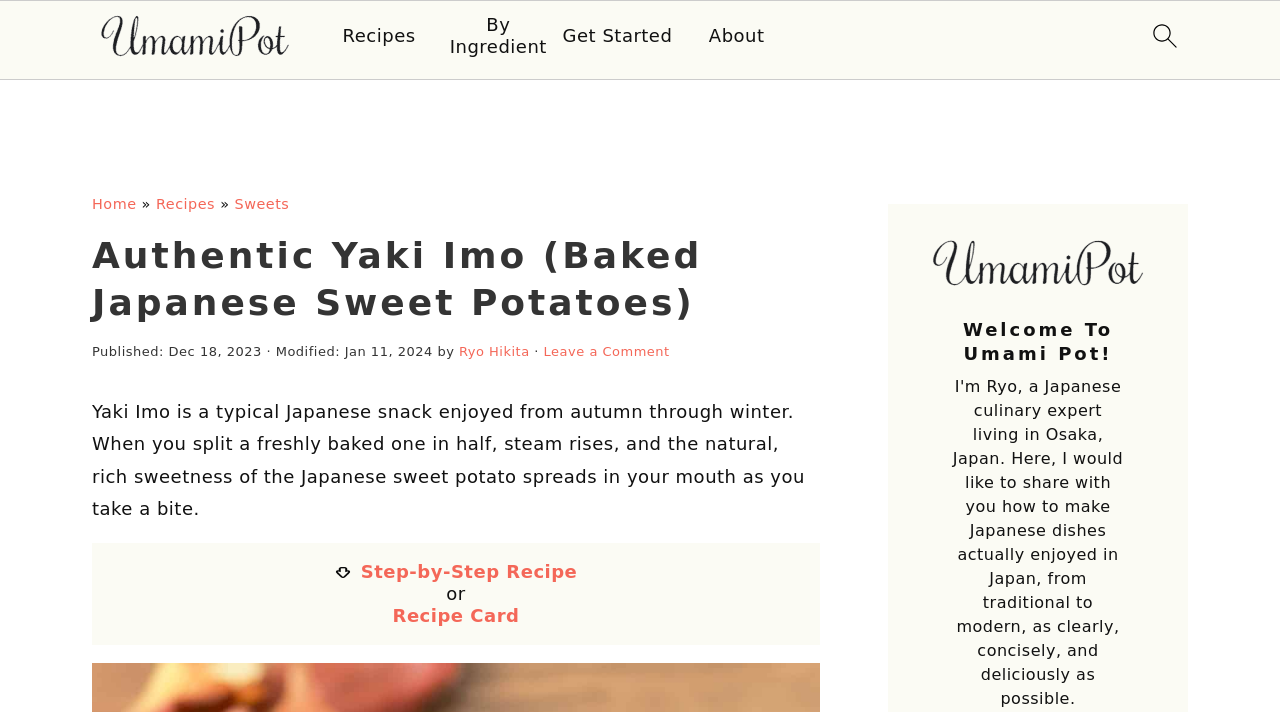What is the name of the website?
Examine the image and give a concise answer in one word or a short phrase.

Umami Pot